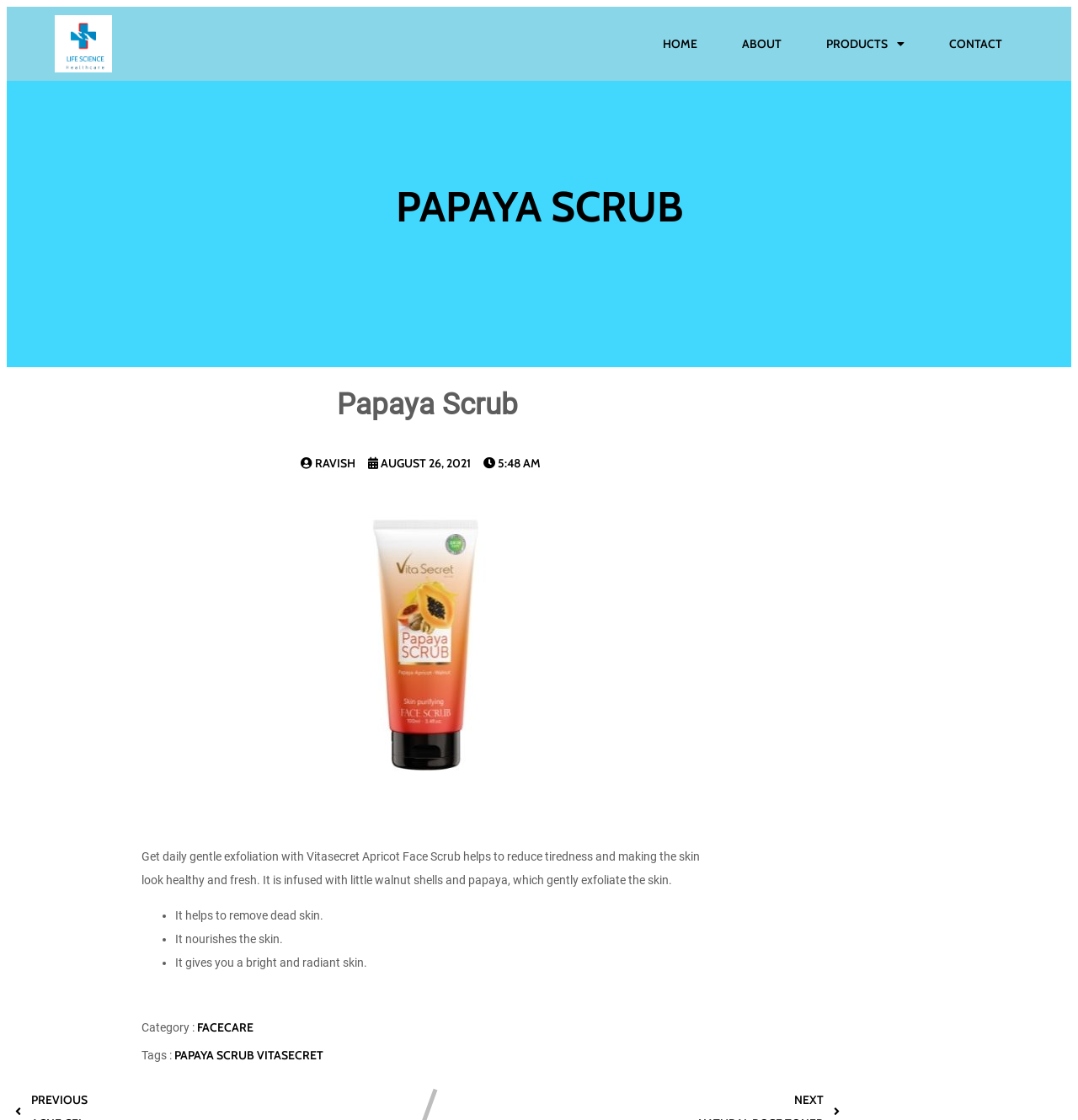What is the category of the product?
Look at the image and answer the question with a single word or phrase.

FACECARE